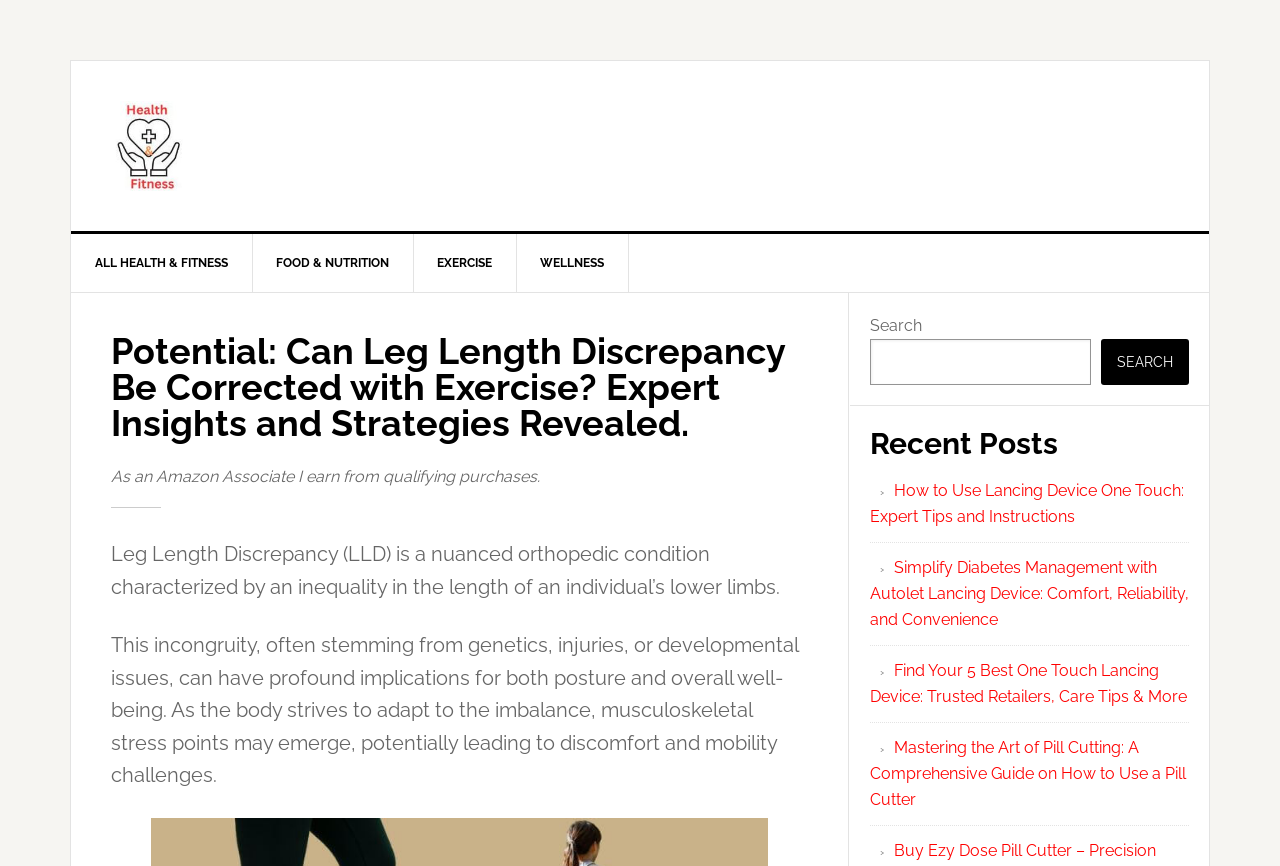Find the bounding box coordinates of the area that needs to be clicked in order to achieve the following instruction: "Read the article 'How to Use Lancing Device One Touch: Expert Tips and Instructions'". The coordinates should be specified as four float numbers between 0 and 1, i.e., [left, top, right, bottom].

[0.68, 0.555, 0.925, 0.607]